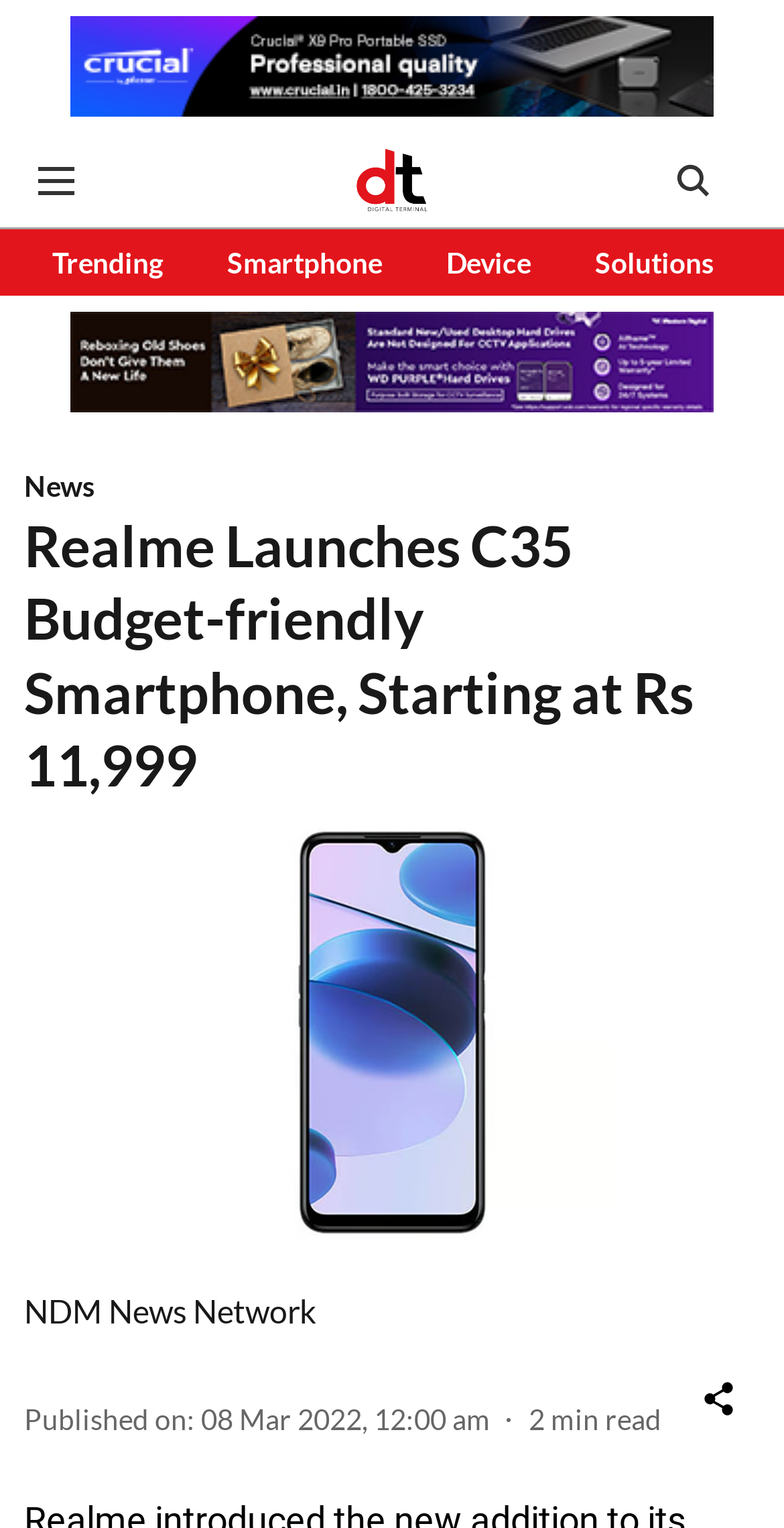Please identify the bounding box coordinates of the clickable area that will allow you to execute the instruction: "View trending news".

[0.067, 0.158, 0.208, 0.186]